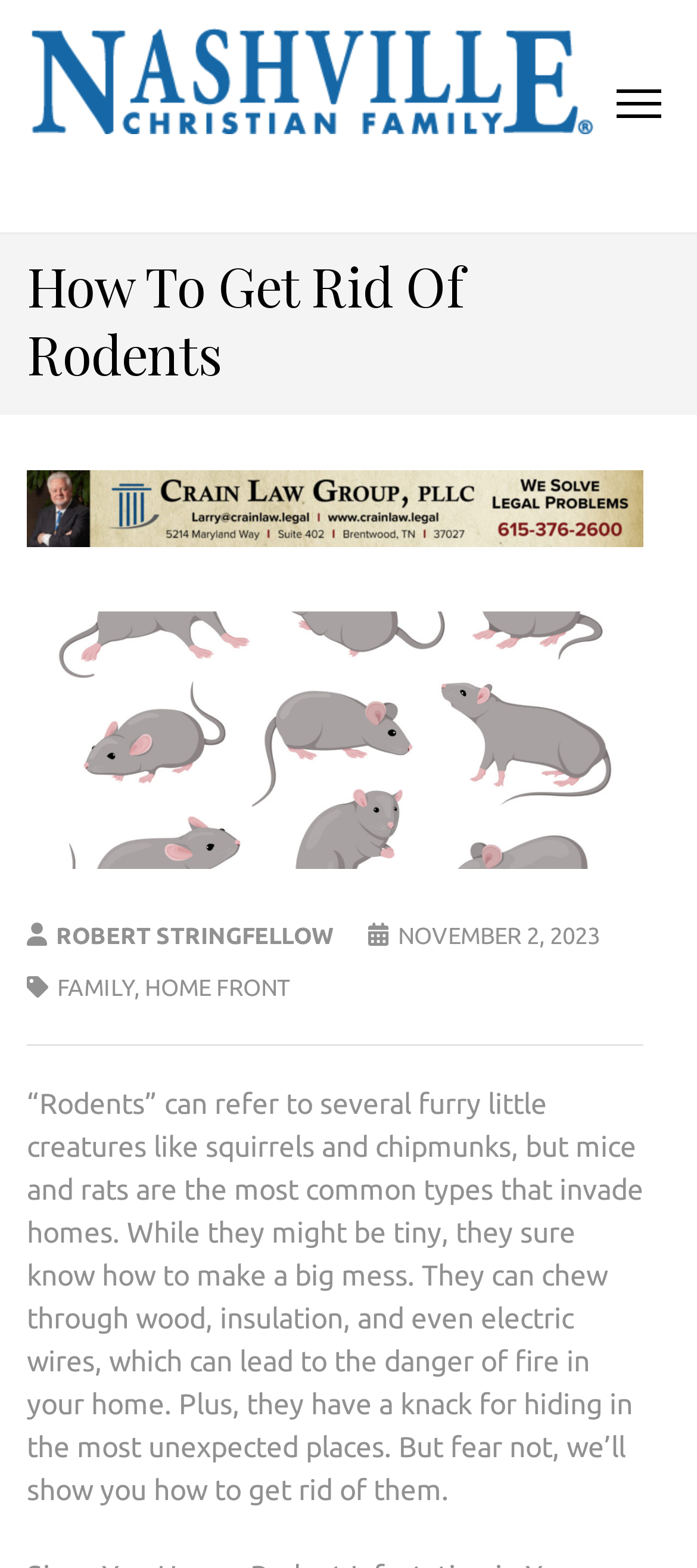Describe the webpage meticulously, covering all significant aspects.

The webpage is about getting rid of rodents, specifically mice and rats, that invade homes. At the top left of the page, there is a link to "Nashville Christian Family Magazine" accompanied by an image with the same name. Below this, there is a brief description of the magazine, which covers Christian faith, family, and more.

The main title "How To Get Rid Of Rodents" is prominently displayed, followed by a link and an image related to the topic. Below the title, there is a header section with the author's name "ROBERT STRINGFELLOW", the date "NOVEMBER 2, 2023", and categories "FAMILY" and "HOME FRONT".

The main content of the page starts with a paragraph that explains what rodents are, their ability to cause damage to homes, and their tendency to hide in unexpected places. The text promises to provide guidance on how to get rid of them.